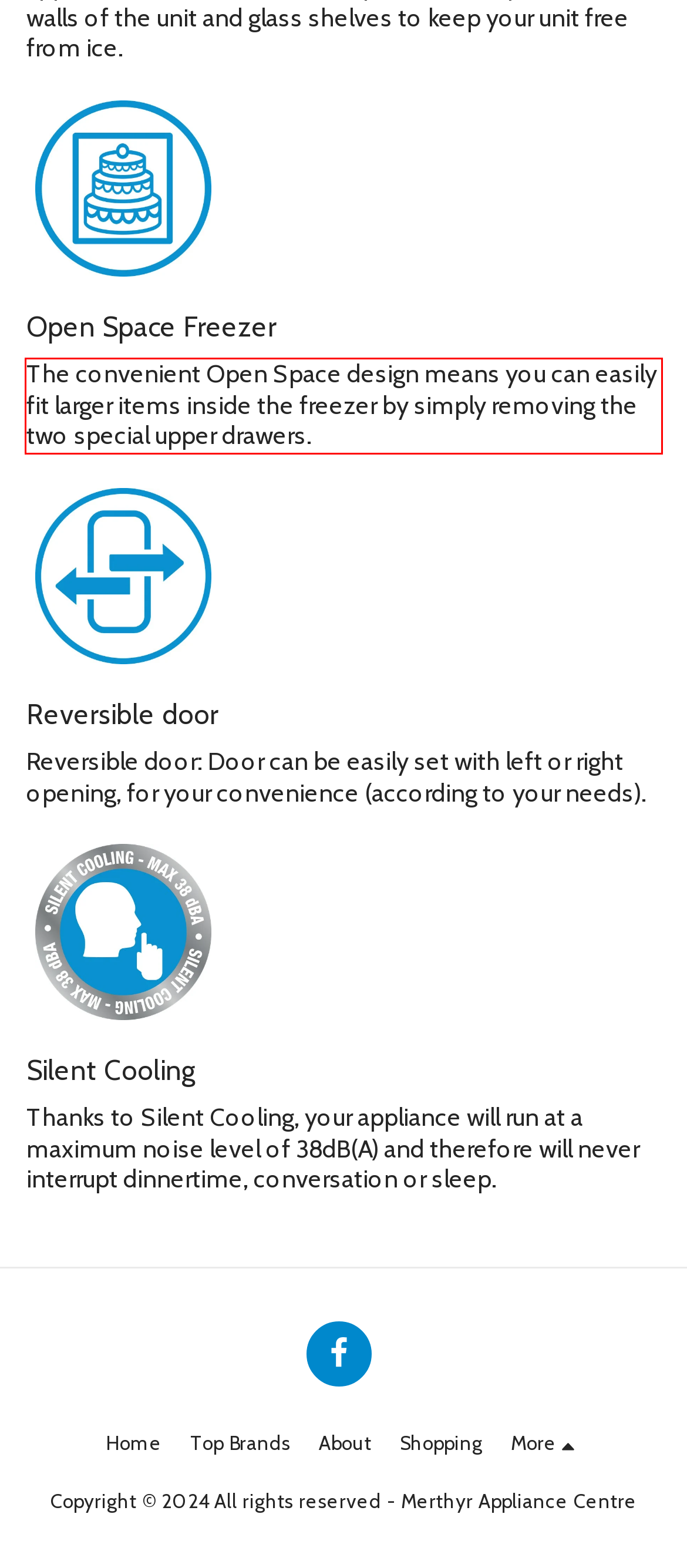Given a screenshot of a webpage with a red bounding box, please identify and retrieve the text inside the red rectangle.

The convenient Open Space design means you can easily fit larger items inside the freezer by simply removing the two special upper drawers.